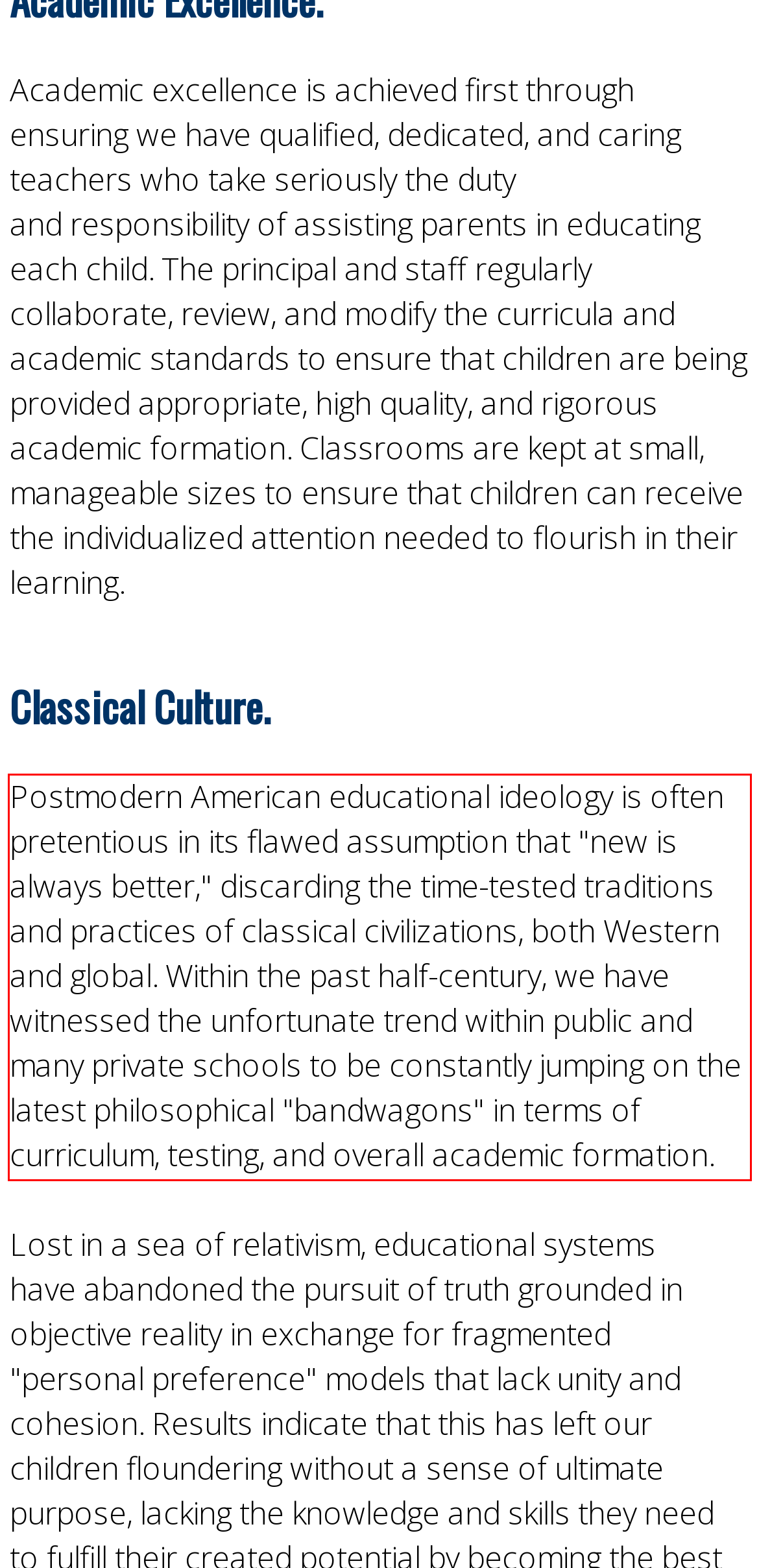Please use OCR to extract the text content from the red bounding box in the provided webpage screenshot.

Postmodern American educational ideology is often pretentious in its flawed assumption that "new is always better," discarding the time-tested traditions and practices of classical civilizations, both Western and global. Within the past half-century, we have witnessed the unfortunate trend within public and many private schools to be constantly jumping on the latest philosophical "bandwagons" in terms of curriculum, testing, and overall academic formation.